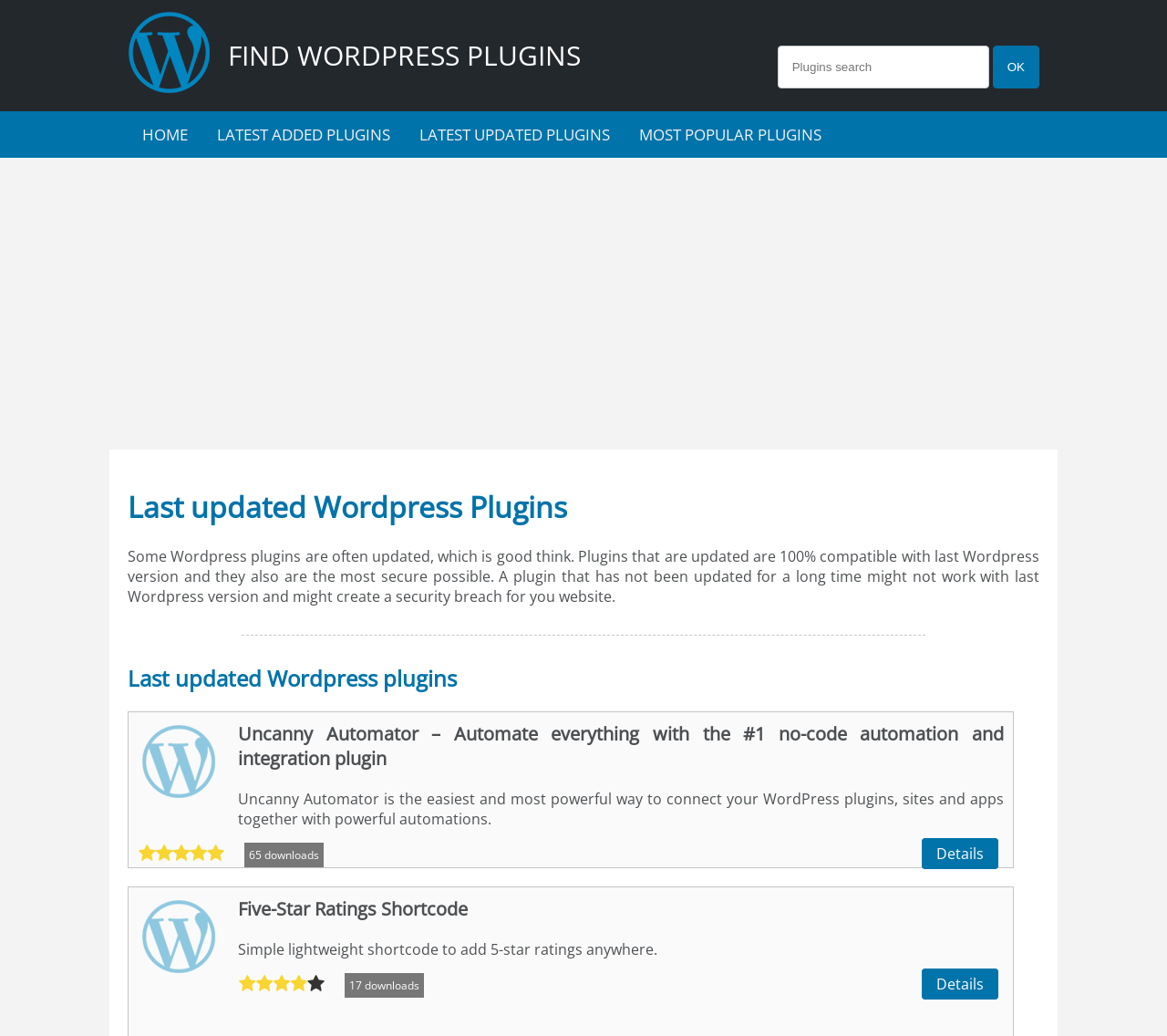Explain the webpage's layout and main content in detail.

The webpage is about finding and downloading WordPress plugins, specifically the latest updated ones in May 2024. At the top, there is a prominent heading "FIND WORDPRESS PLUGINS" and a search bar with a "Plugins search" textbox and an "OK" button to the right. Below this, there are four links: "Wordpress plugins", "HOME", "LATEST ADDED PLUGINS", and "LATEST UPDATED PLUGINS", which are aligned horizontally.

To the right of these links, there is an advertisement iframe that takes up most of the width of the page. Below this, there is a heading "Last updated Wordpress Plugins" followed by a paragraph of text explaining the importance of updated plugins for WordPress compatibility and security.

Under this, there is a list of WordPress plugins, each with an image, a heading, and a brief description. The first plugin is "Uncanny Automator – Automate everything with the #1 no-code automation and integration plugin", which has a rating of 5 out of 5 stars based on 116 votes and has been downloaded 65 times. There is also a "Details" link to learn more about the plugin.

The second plugin is "Five-Star Ratings Shortcode", which has a rating of 4 out of 5 stars based on 4 votes and has been downloaded 17 times. It also has a "Details" link to learn more about the plugin.